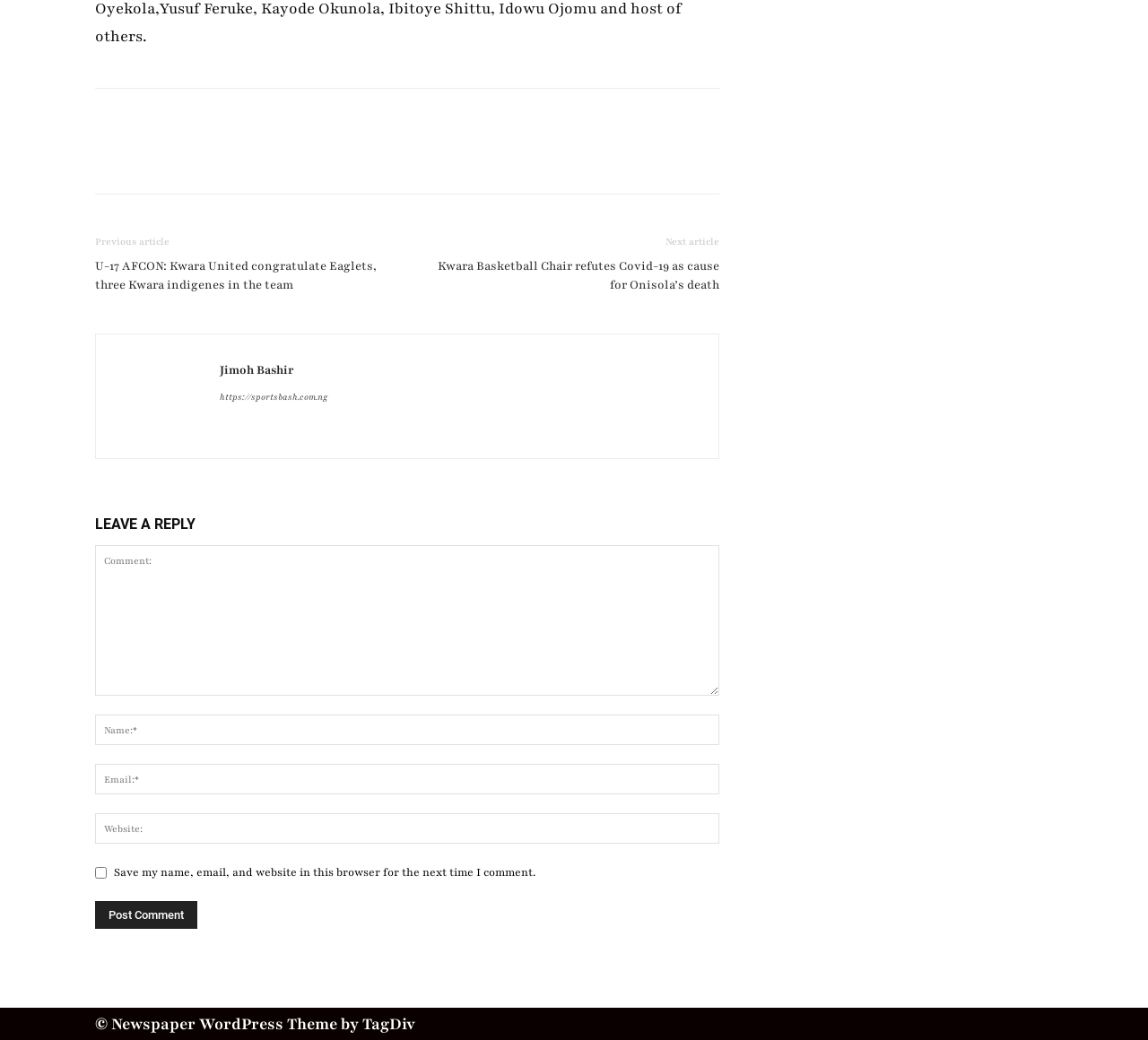Respond to the question below with a single word or phrase:
What is the text 'Previous article' and 'Next article' used for?

Navigate articles